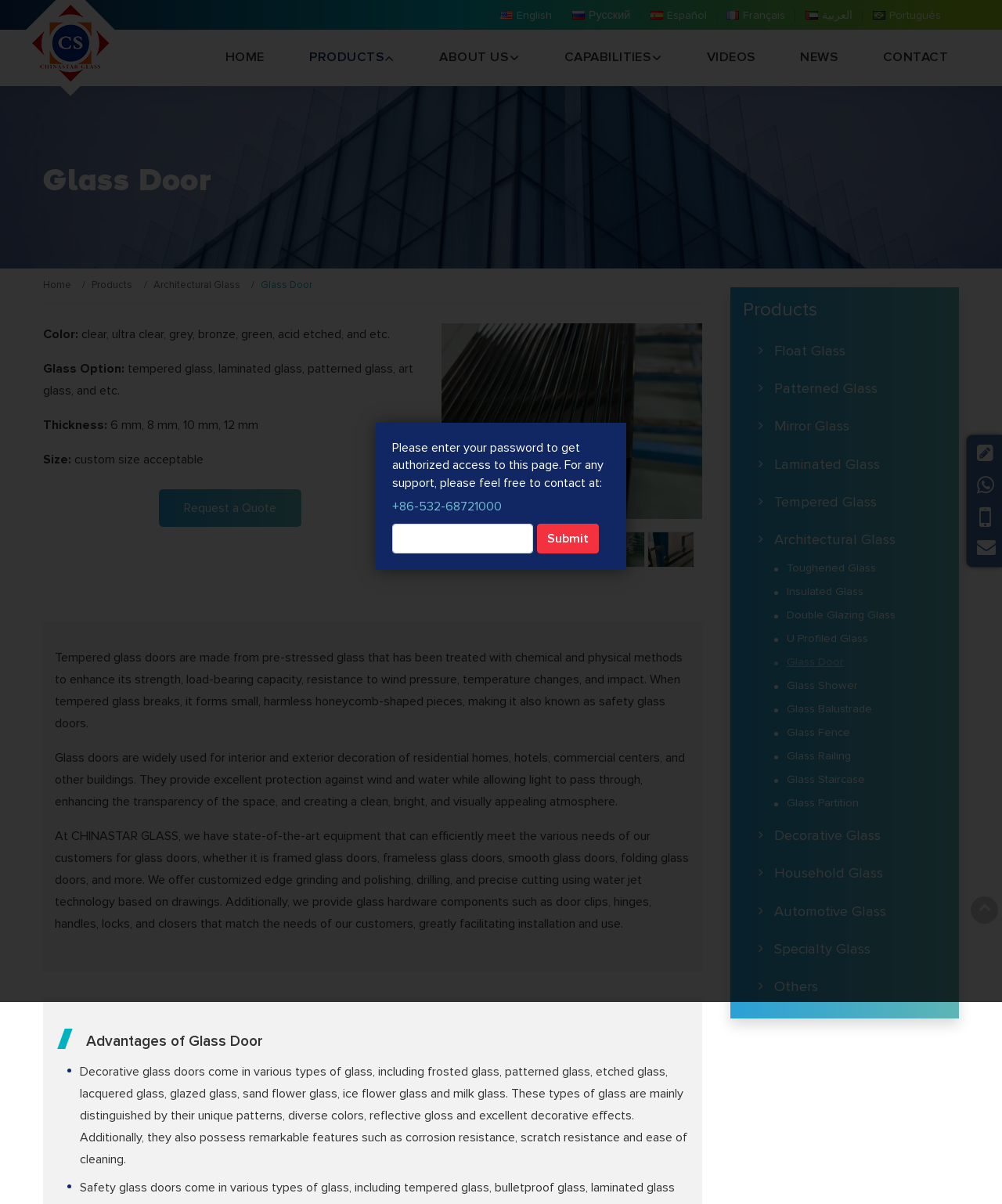Please find the bounding box for the UI element described by: "Albert den Rooijen".

None